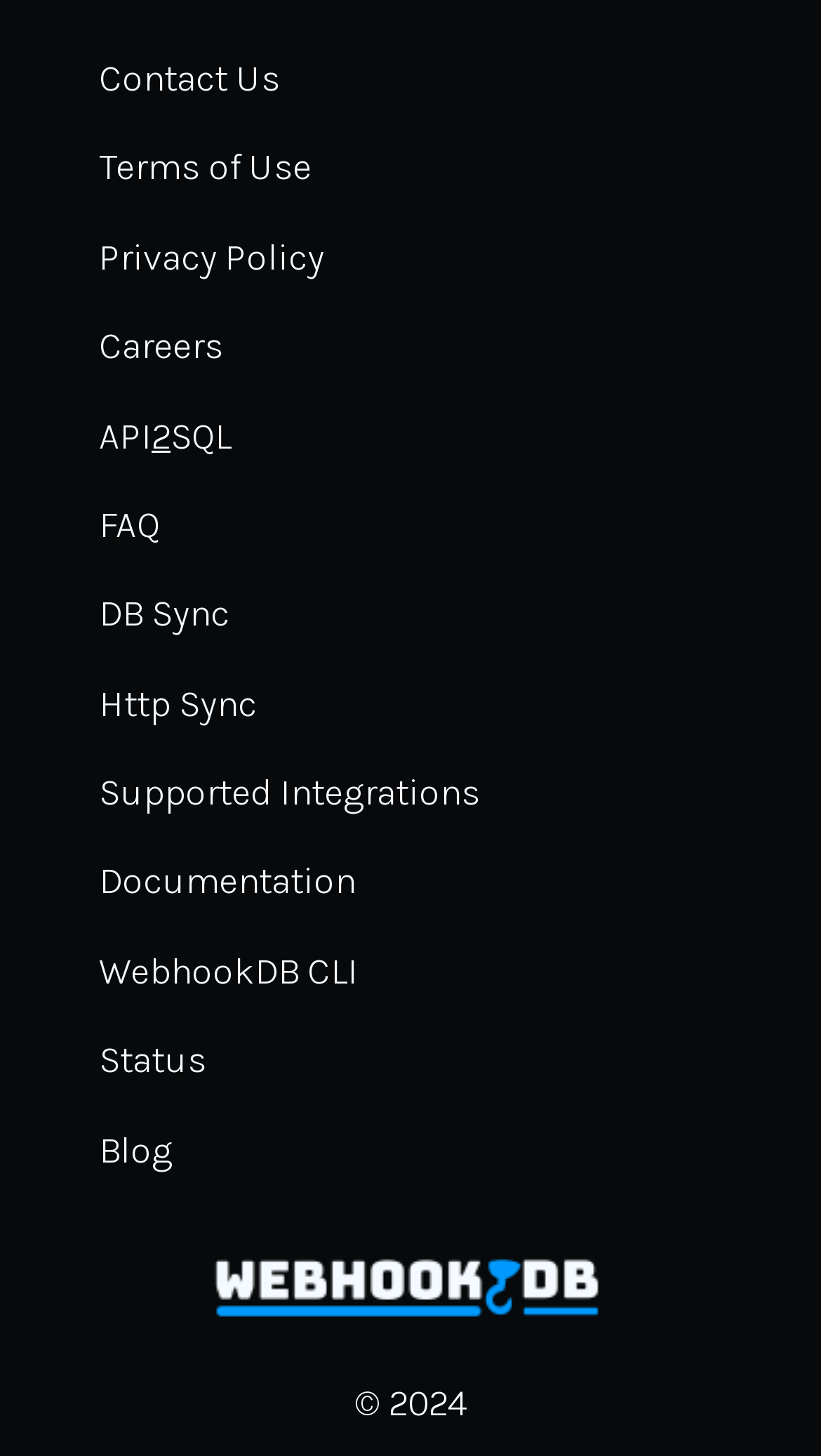Find the bounding box of the UI element described as: "Http Sync". The bounding box coordinates should be given as four float values between 0 and 1, i.e., [left, top, right, bottom].

[0.079, 0.452, 0.626, 0.514]